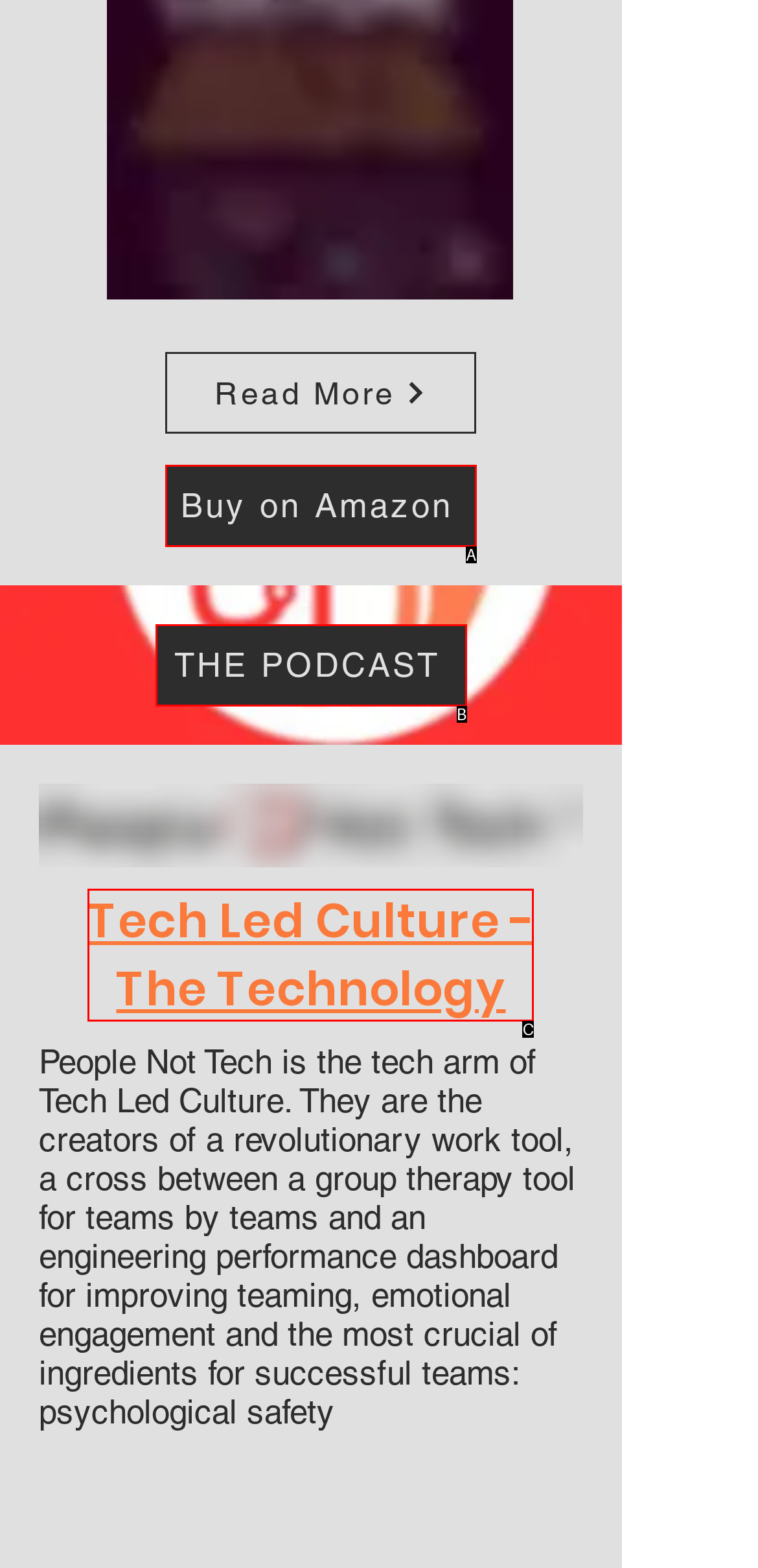Given the description: Buy on Amazon, identify the matching HTML element. Provide the letter of the correct option.

A